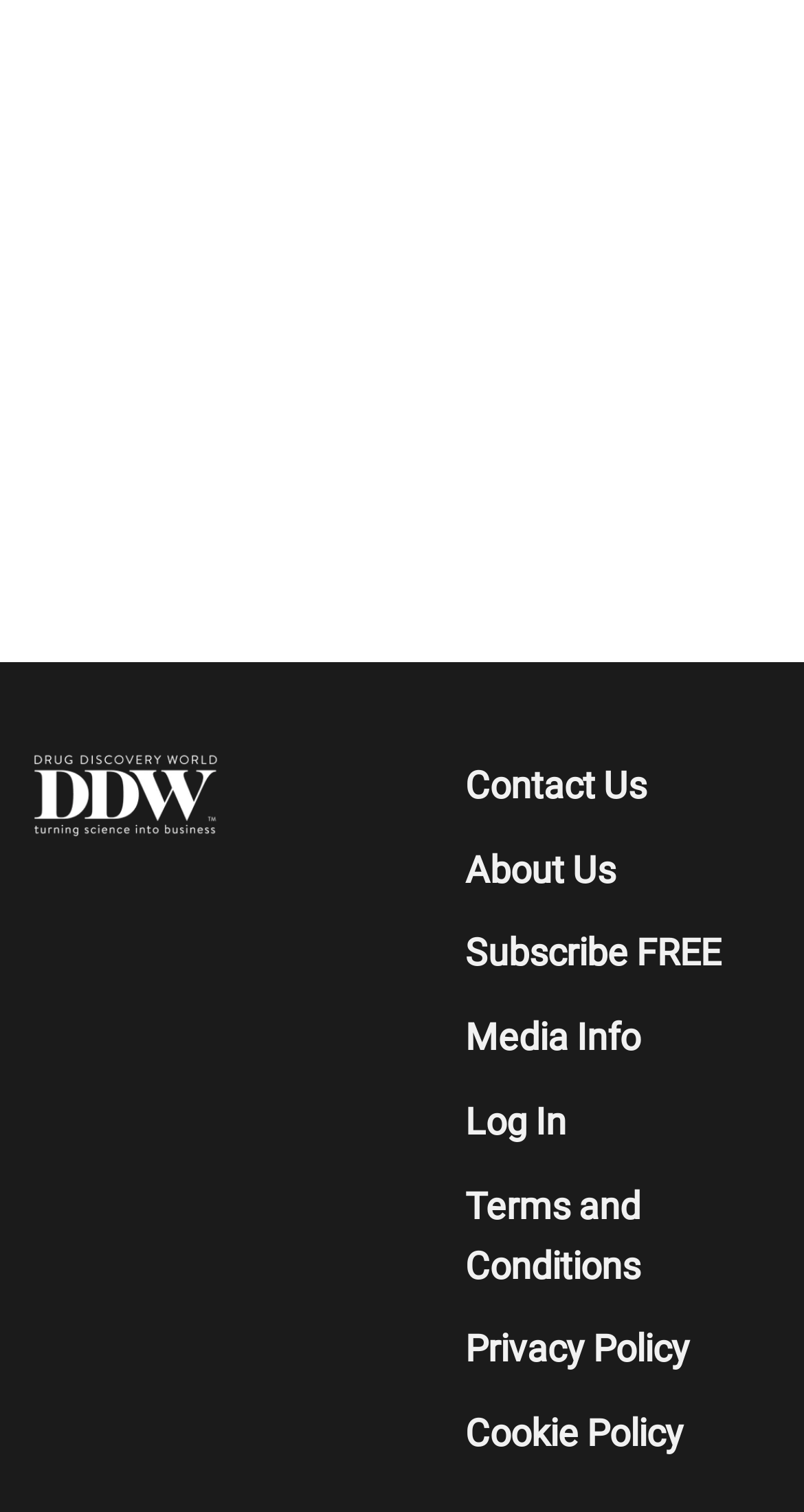Please identify the bounding box coordinates of the region to click in order to complete the given instruction: "Download the whitepaper". The coordinates should be four float numbers between 0 and 1, i.e., [left, top, right, bottom].

[0.115, 0.172, 0.885, 0.198]